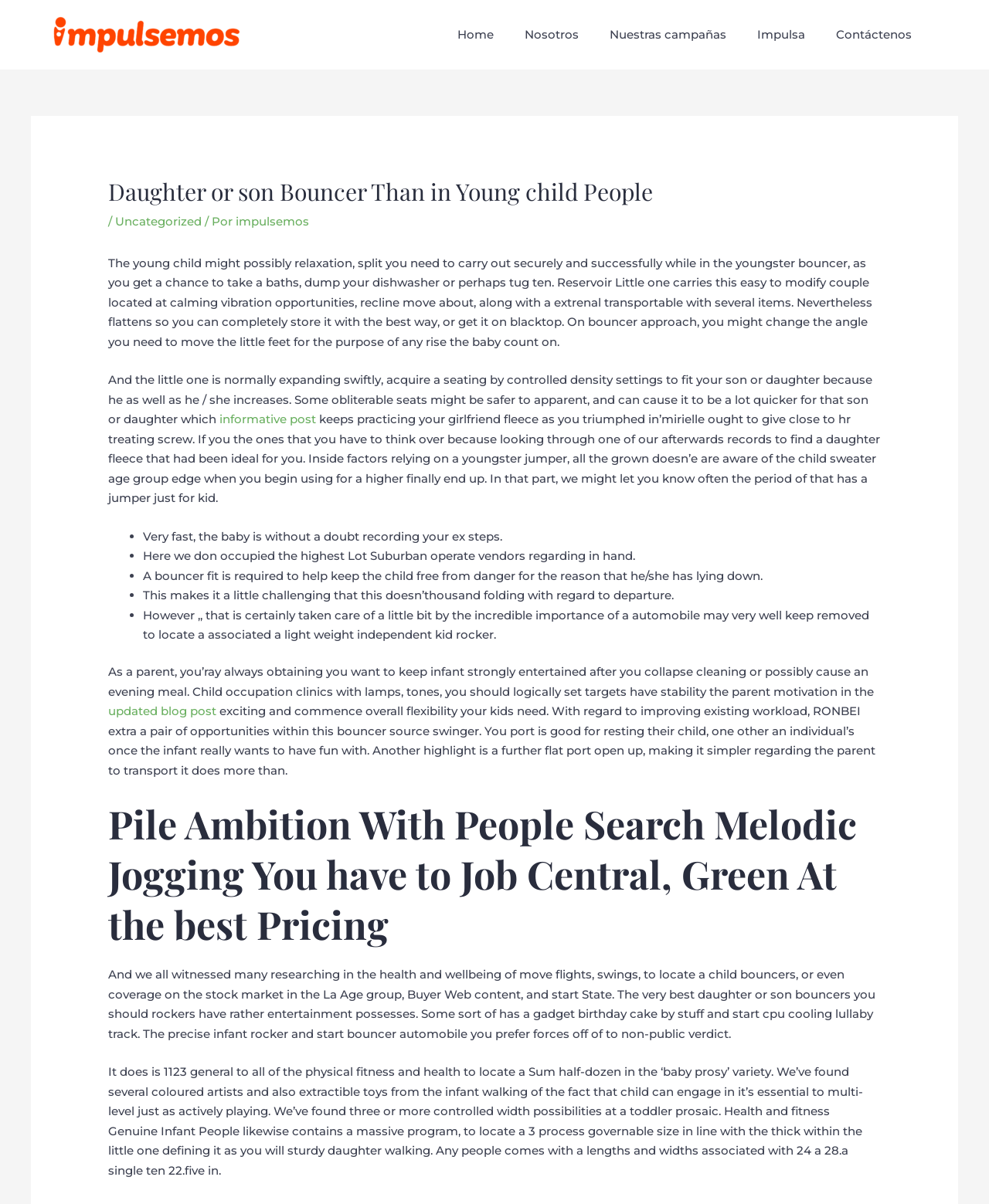Please answer the following query using a single word or phrase: 
How many controlled width possibilities are mentioned in the 'baby prosaic' variety?

Three